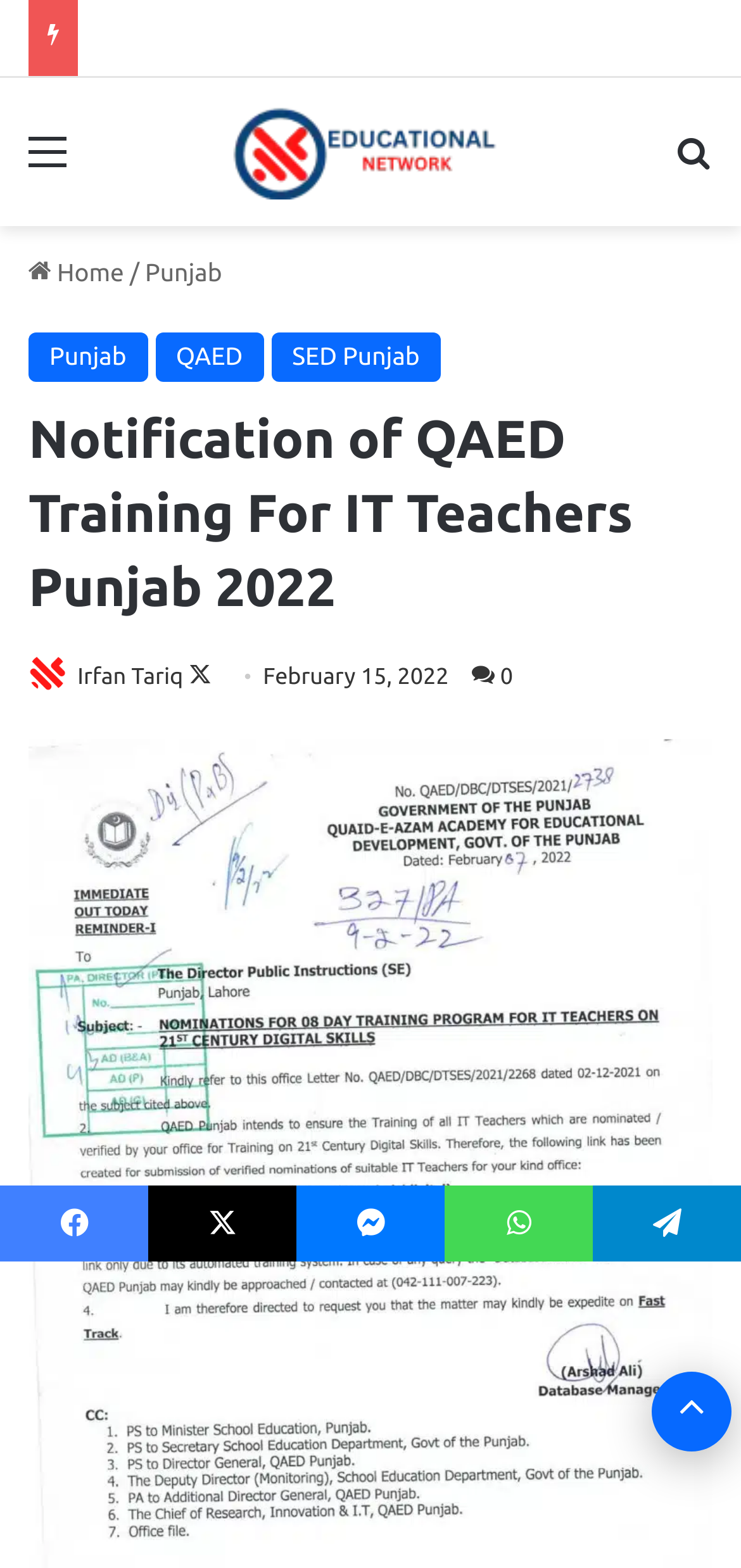Determine the bounding box coordinates (top-left x, top-left y, bottom-right x, bottom-right y) of the UI element described in the following text: aria-label="Play"

None